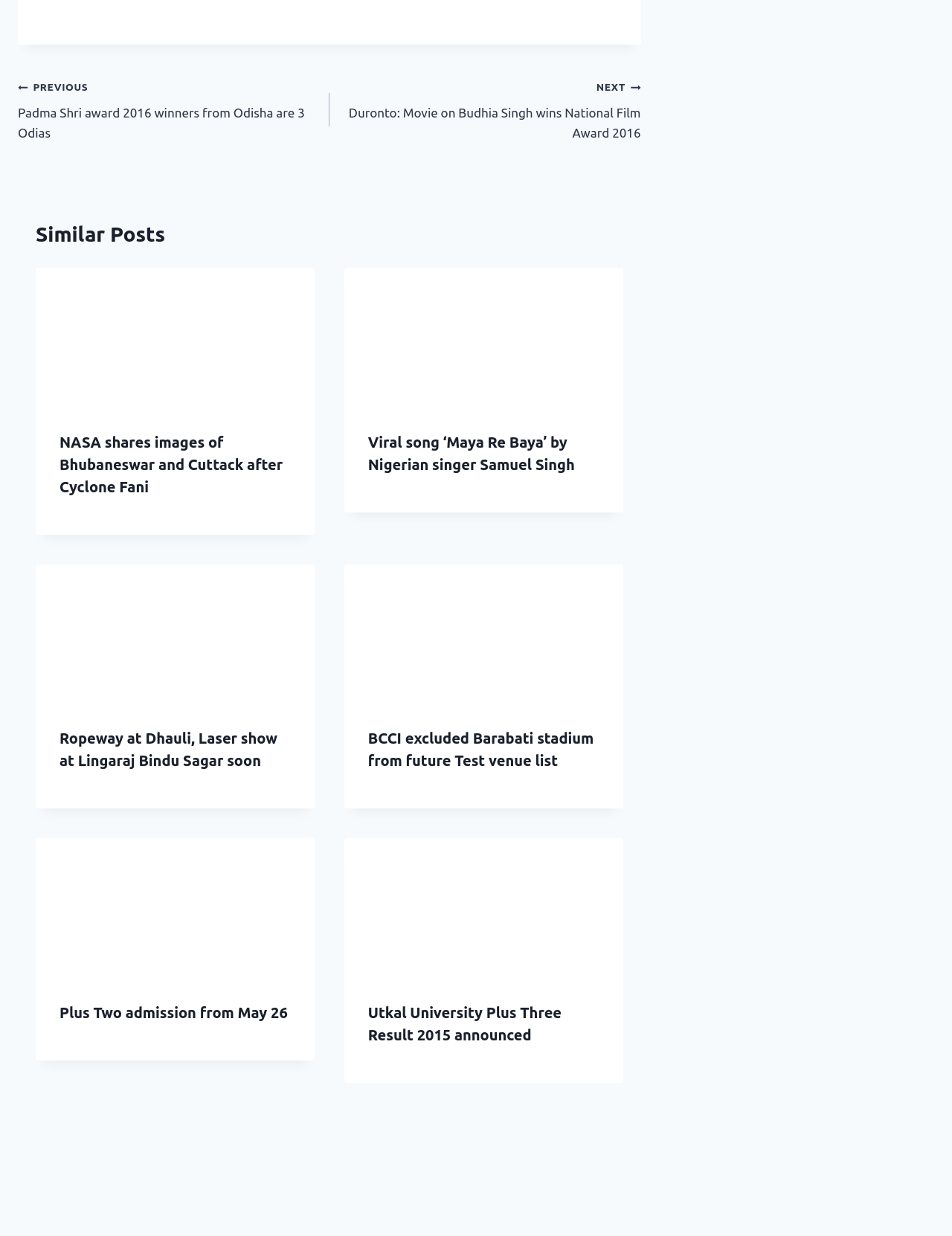Can you show the bounding box coordinates of the region to click on to complete the task described in the instruction: "Read the 'Viral song ‘Maya Re Baya’ by Nigerian singer Samuel Singh' article"?

[0.362, 0.217, 0.654, 0.414]